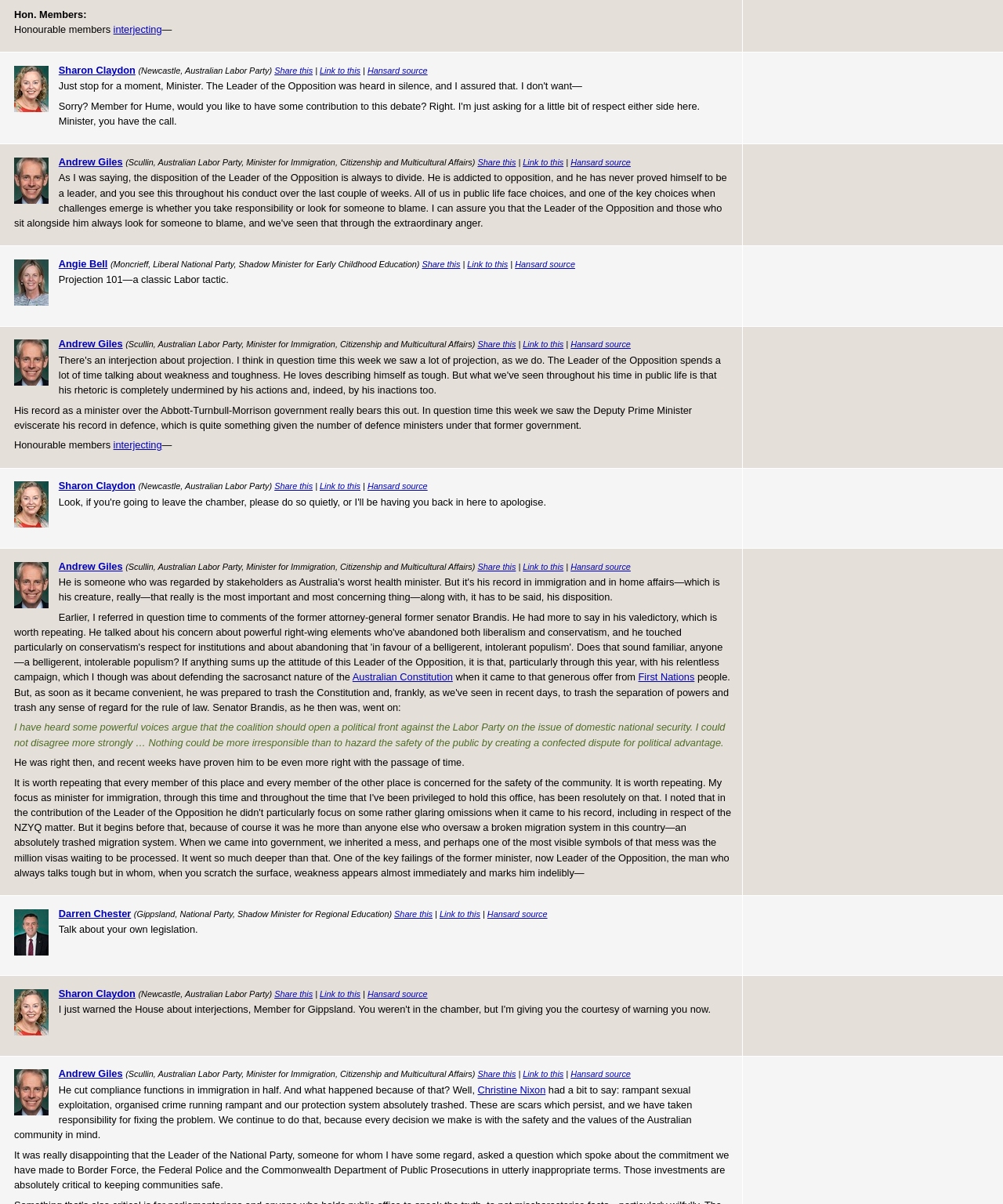Provide the bounding box coordinates of the HTML element this sentence describes: "interjecting". The bounding box coordinates consist of four float numbers between 0 and 1, i.e., [left, top, right, bottom].

[0.113, 0.365, 0.161, 0.375]